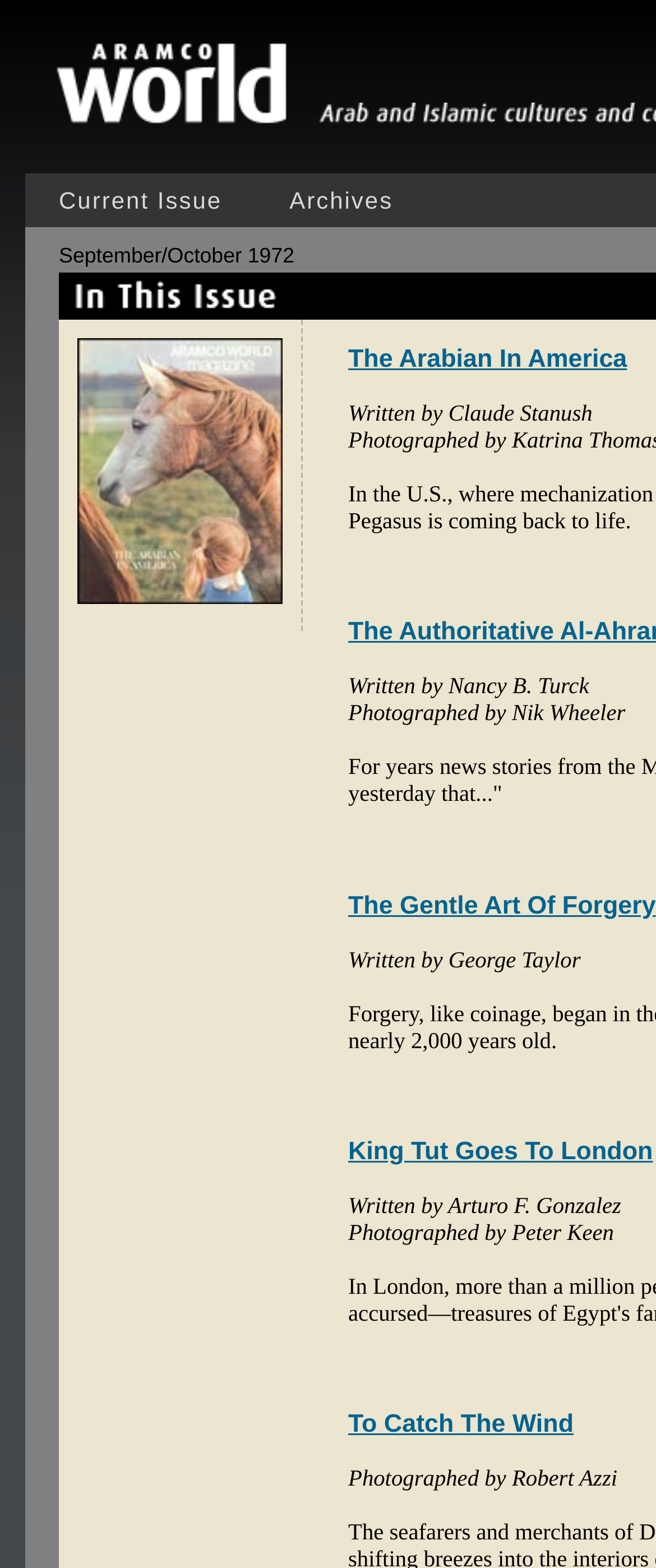Identify the bounding box coordinates for the UI element described as: "Current Issue". The coordinates should be provided as four floats between 0 and 1: [left, top, right, bottom].

[0.038, 0.033, 0.39, 0.068]